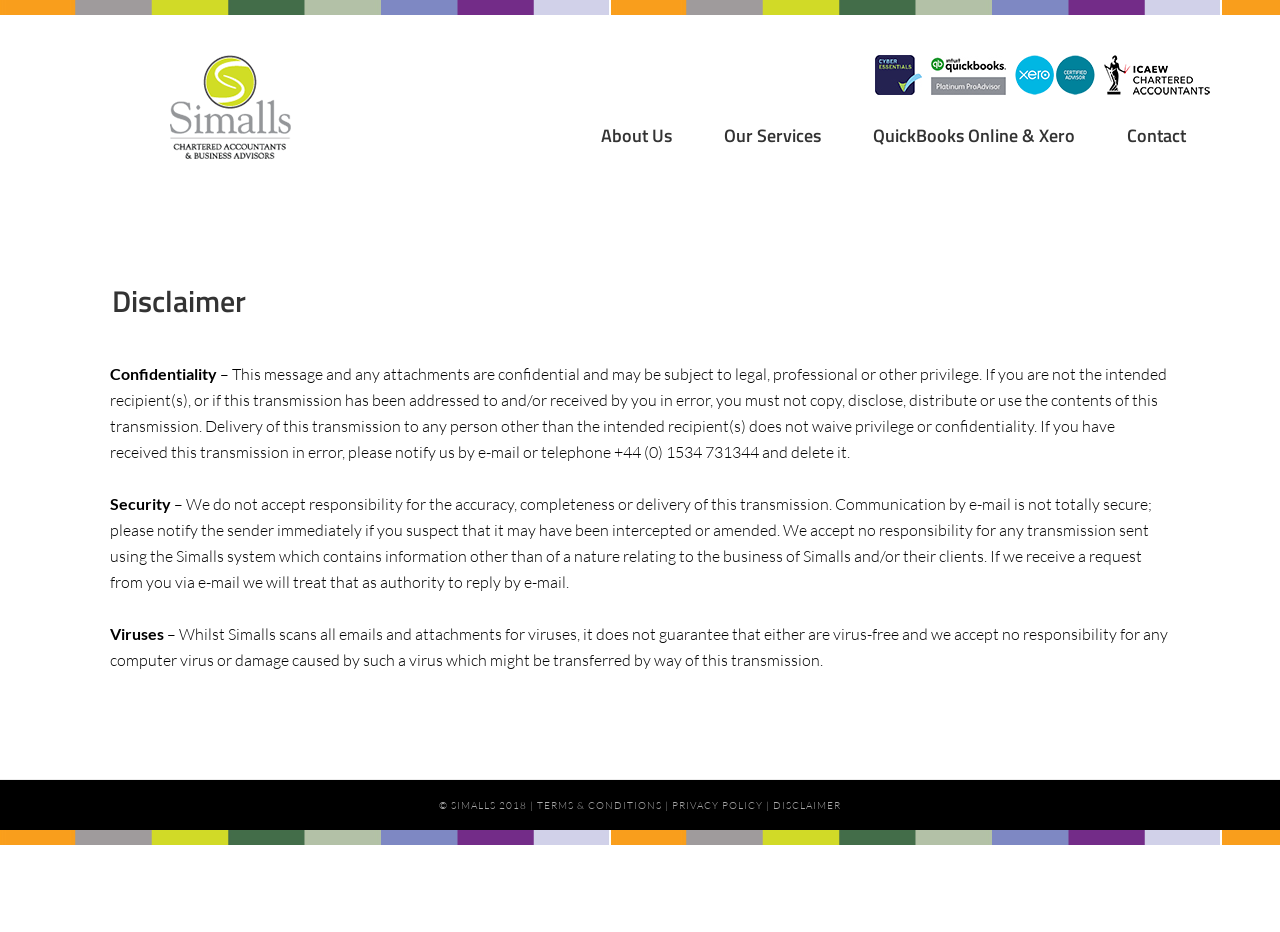Determine the bounding box coordinates for the area that needs to be clicked to fulfill this task: "View QuickBooks Online & Xero page". The coordinates must be given as four float numbers between 0 and 1, i.e., [left, top, right, bottom].

[0.663, 0.109, 0.859, 0.181]